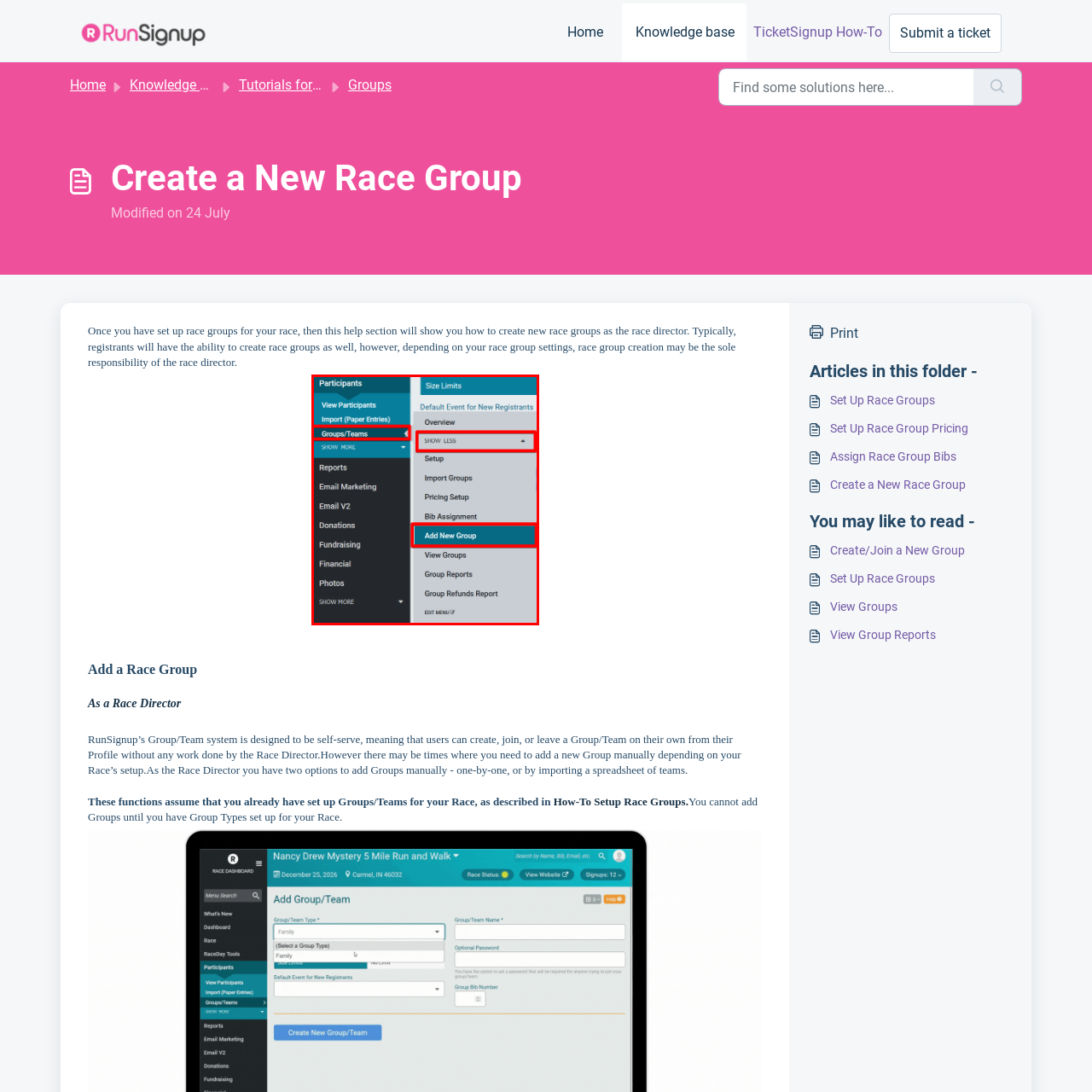Look closely at the section within the red border and give a one-word or brief phrase response to this question: 
What is the likely purpose of this system?

Event registration